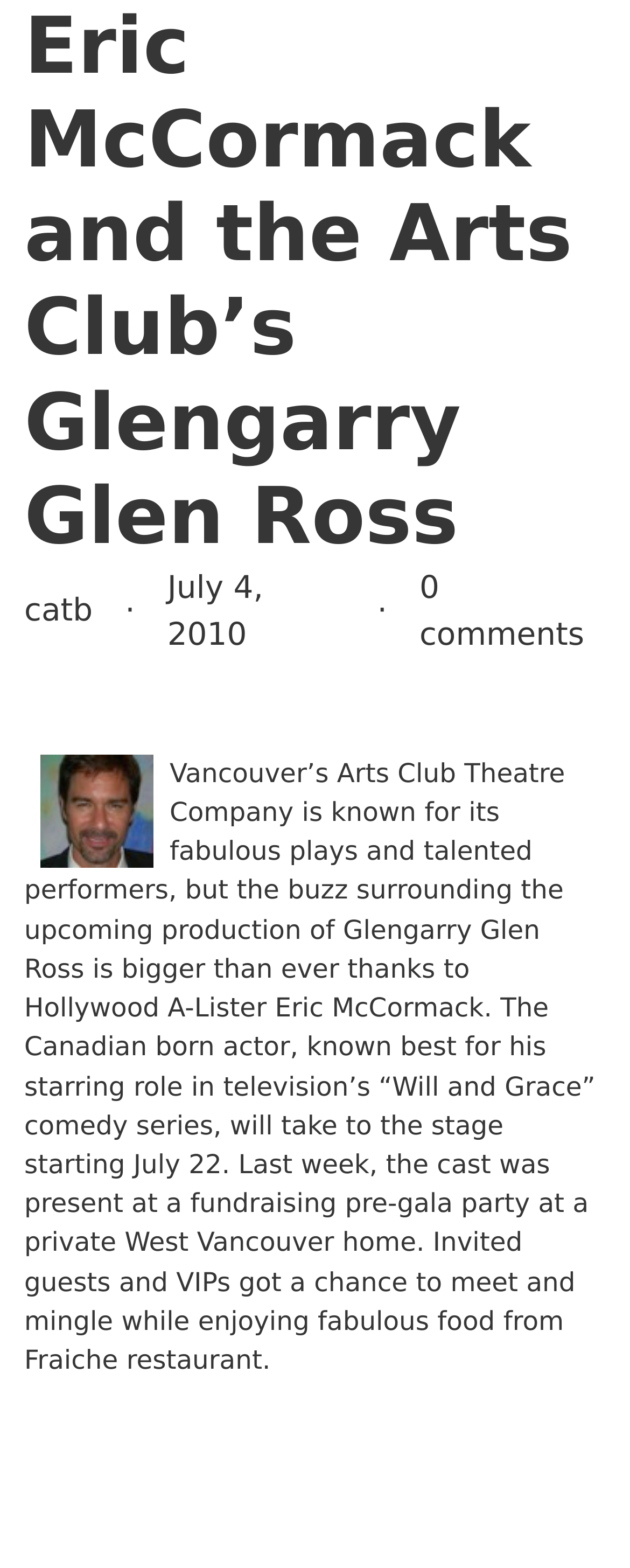Please reply to the following question with a single word or a short phrase:
What is the name of the TV comedy series that Eric McCormack is known for?

Will and Grace